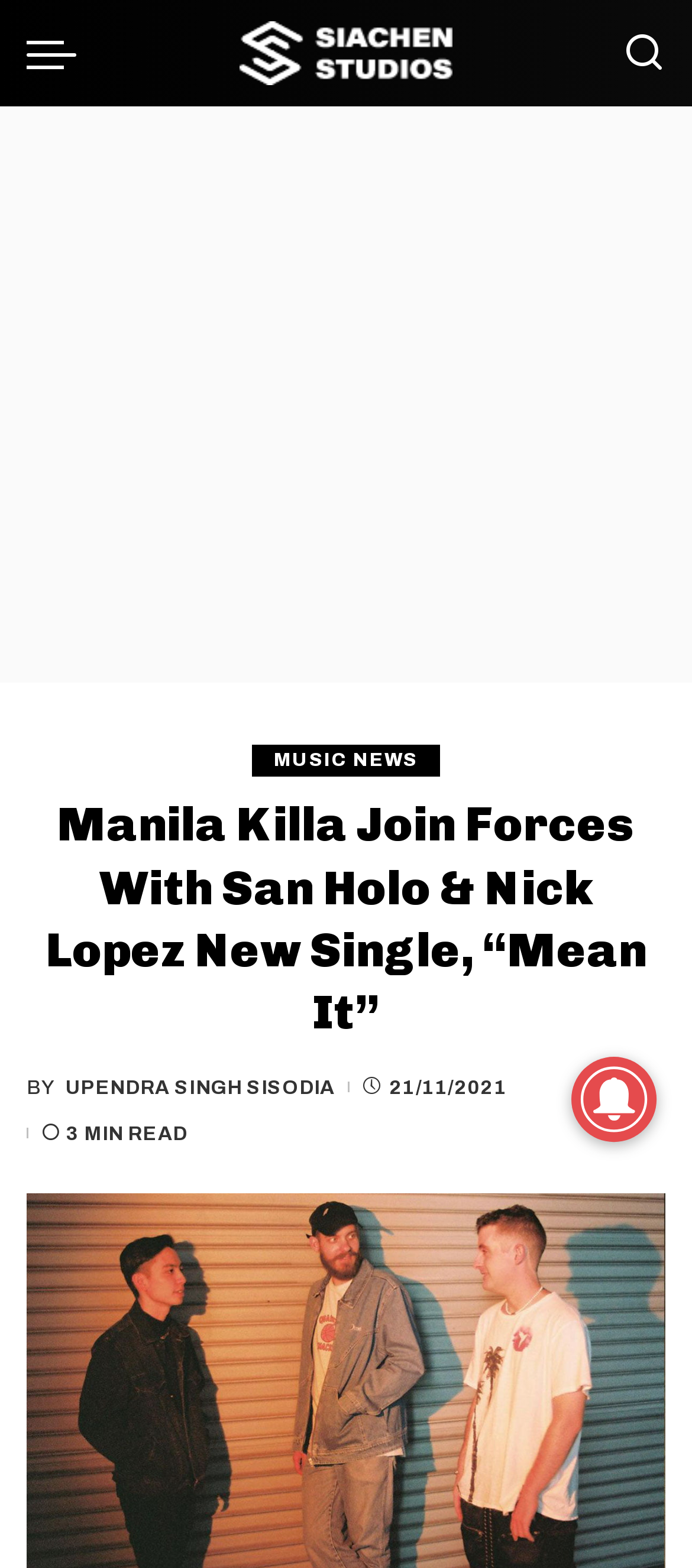Given the element description alt="Siachen Studios Logo White", identify the bounding box coordinates for the UI element on the webpage screenshot. The format should be (top-left x, top-left y, bottom-right x, bottom-right y), with values between 0 and 1.

[0.346, 0.006, 0.654, 0.062]